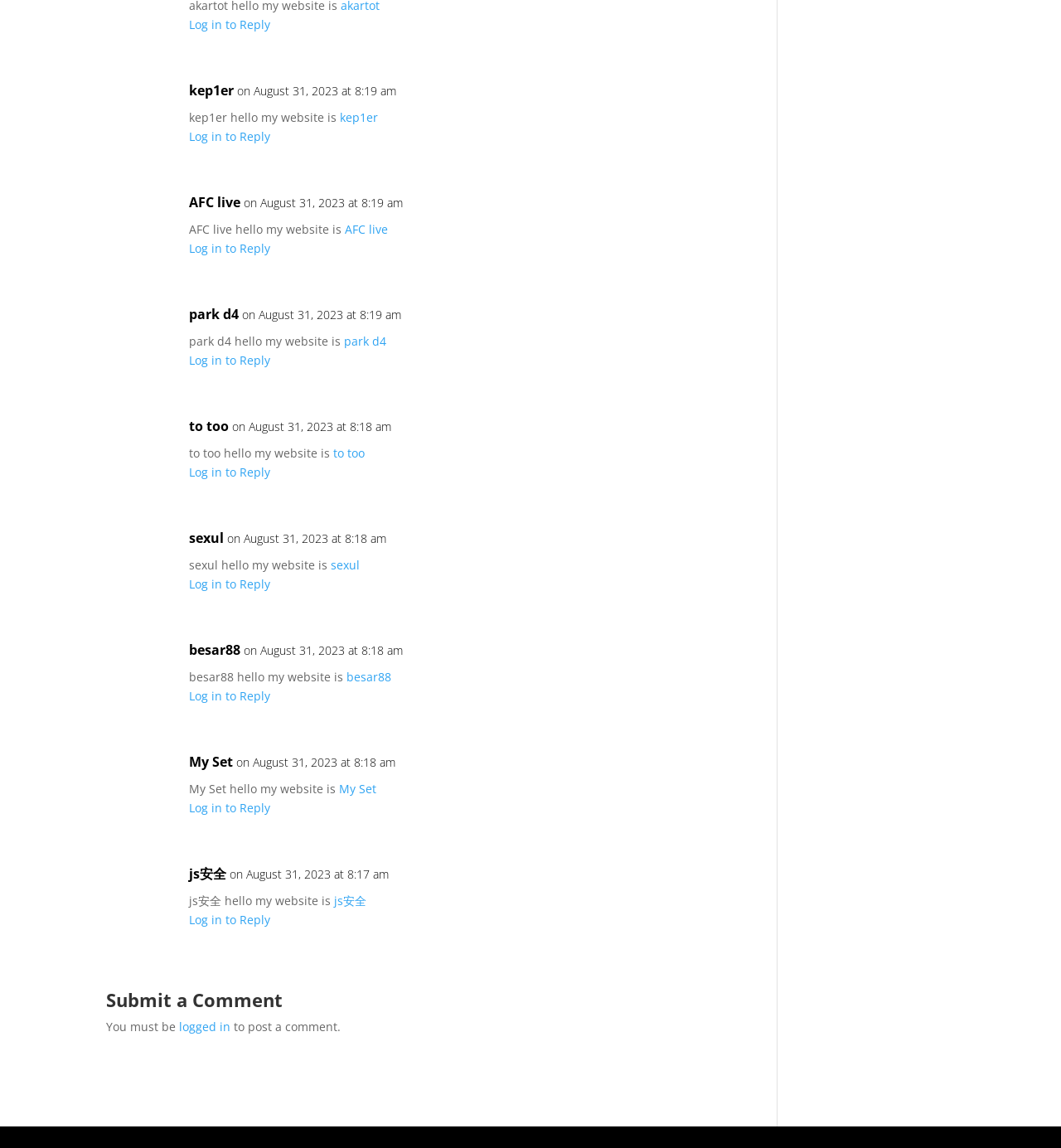Based on the element description, predict the bounding box coordinates (top-left x, top-left y, bottom-right x, bottom-right y) for the UI element in the screenshot: to too

[0.314, 0.387, 0.344, 0.401]